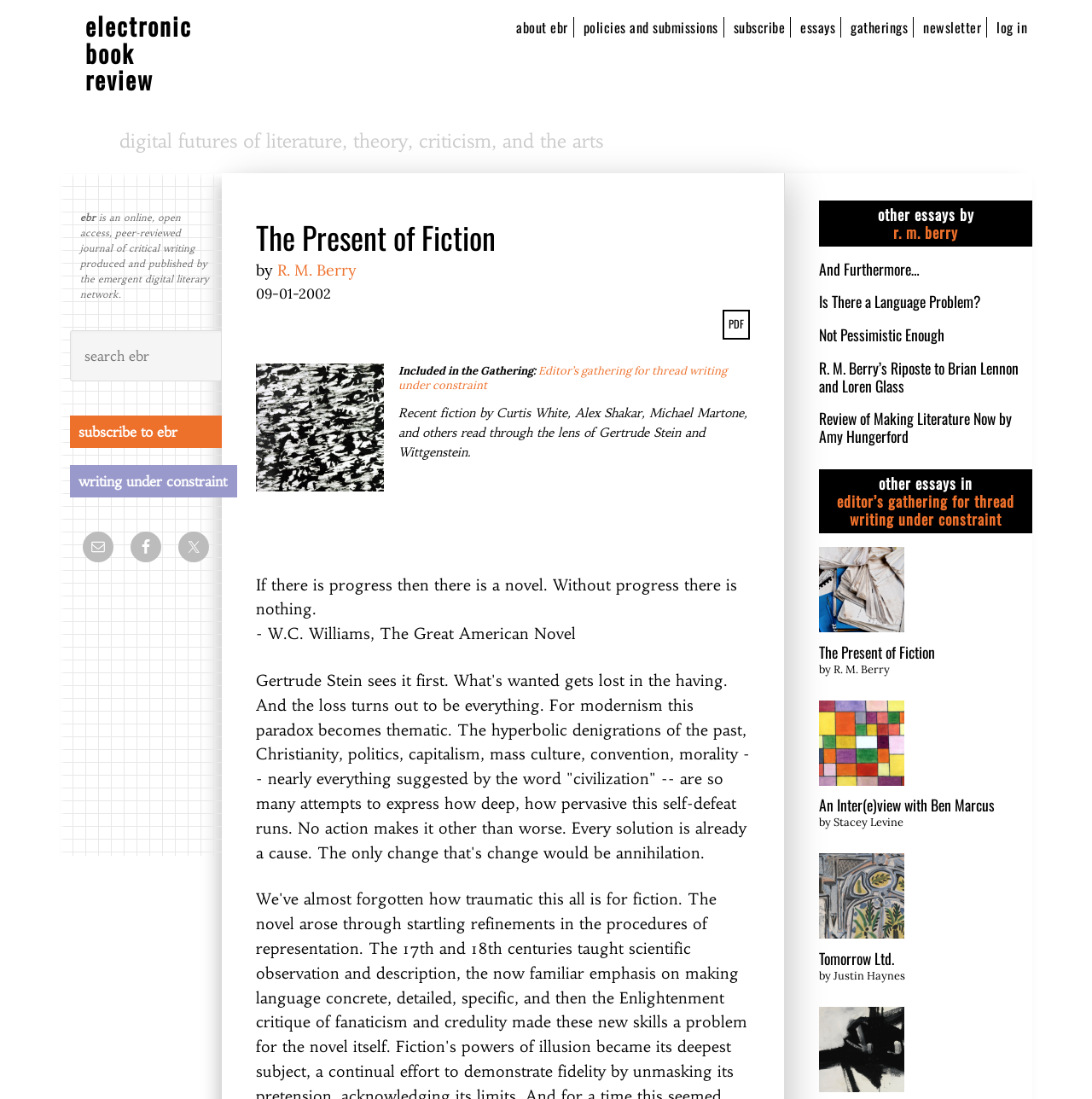Locate the bounding box of the UI element defined by this description: "Email". The coordinates should be given as four float numbers between 0 and 1, formatted as [left, top, right, bottom].

[0.076, 0.484, 0.104, 0.512]